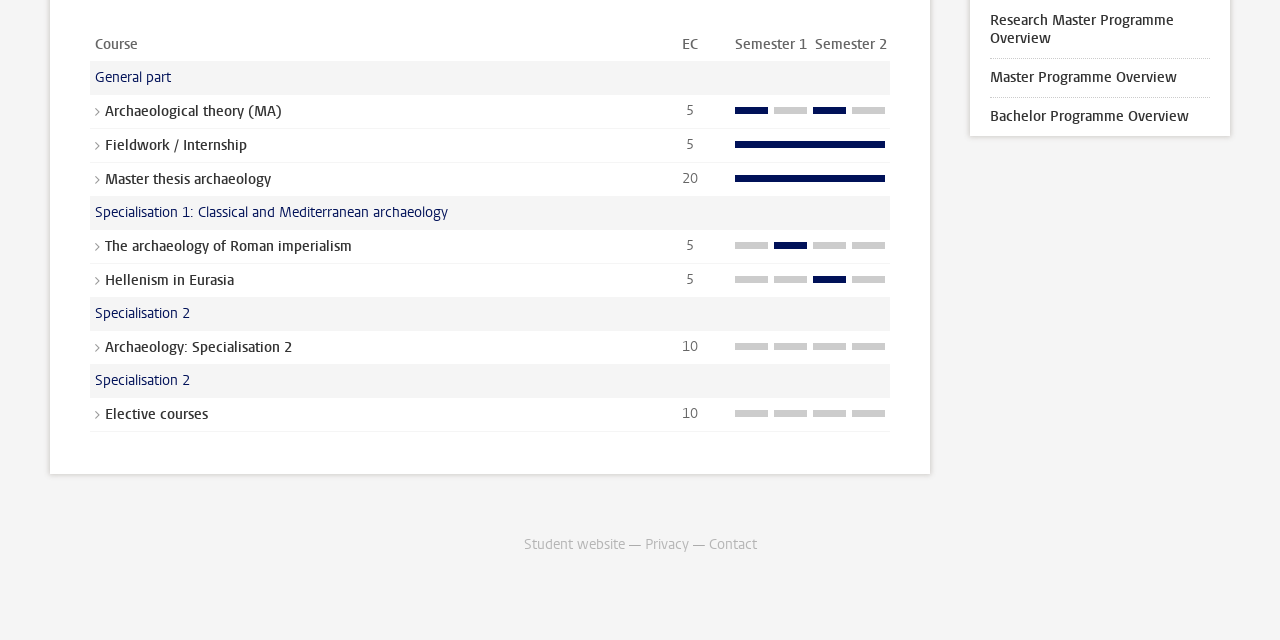Please determine the bounding box of the UI element that matches this description: The archaeology of Roman imperialism. The coordinates should be given as (top-left x, top-left y, bottom-right x, bottom-right y), with all values between 0 and 1.

[0.082, 0.37, 0.275, 0.399]